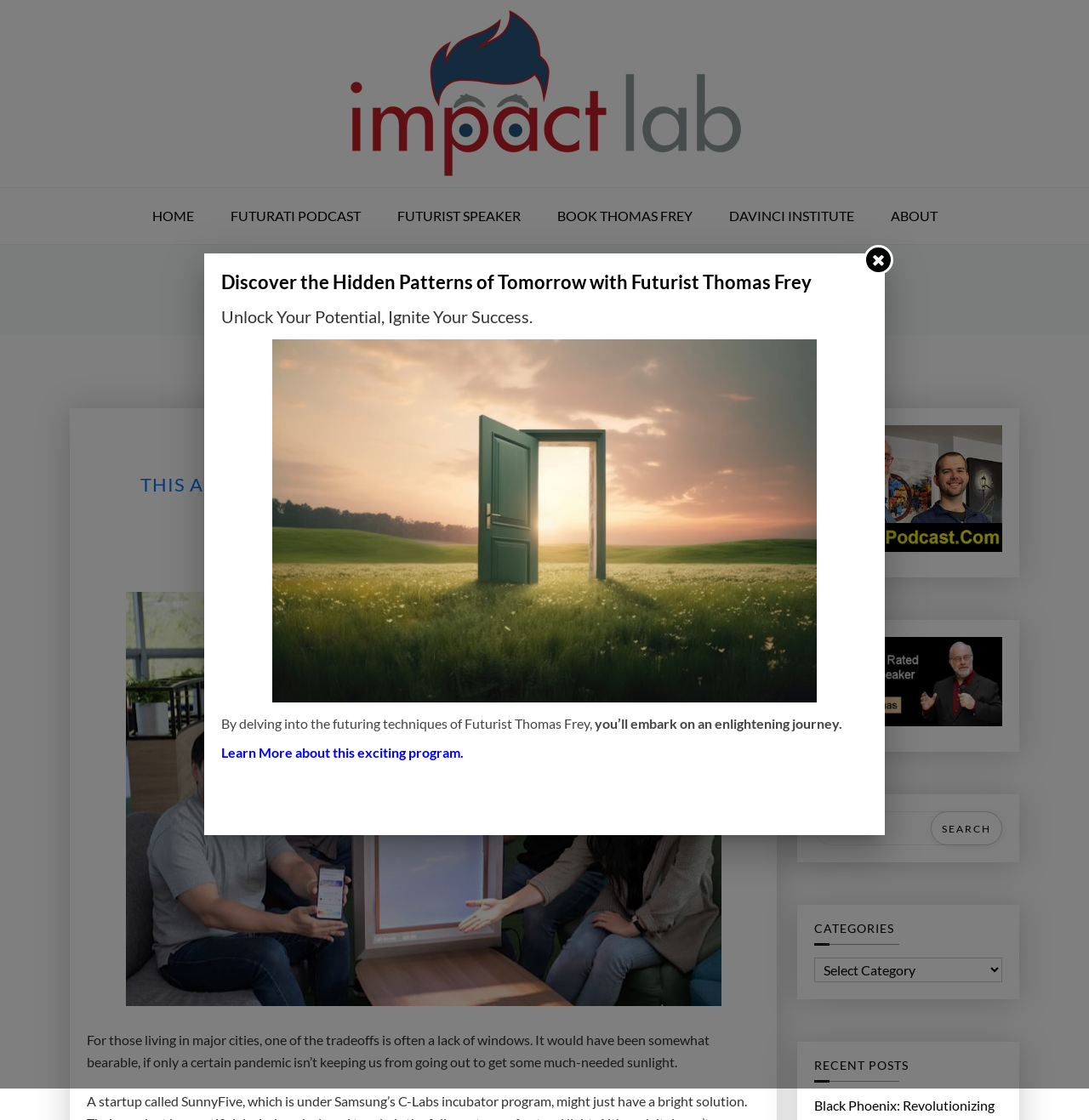Please determine the bounding box coordinates of the section I need to click to accomplish this instruction: "Click on the 'HOME' link".

[0.124, 0.168, 0.193, 0.218]